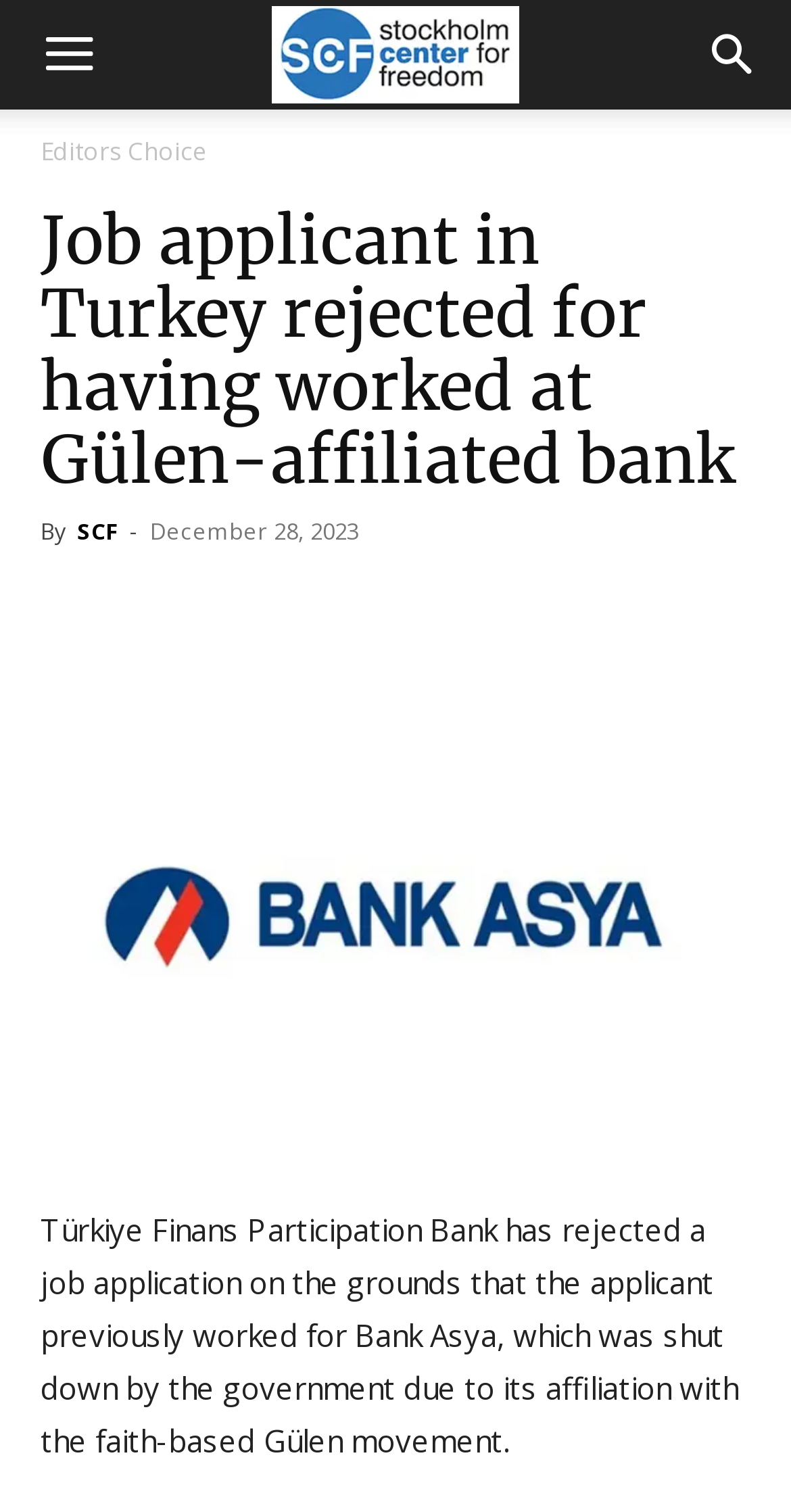What is the date of the article?
Craft a detailed and extensive response to the question.

I found this answer by reading the text in the main content area of the webpage, which states 'December 28, 2023' next to the author's name.